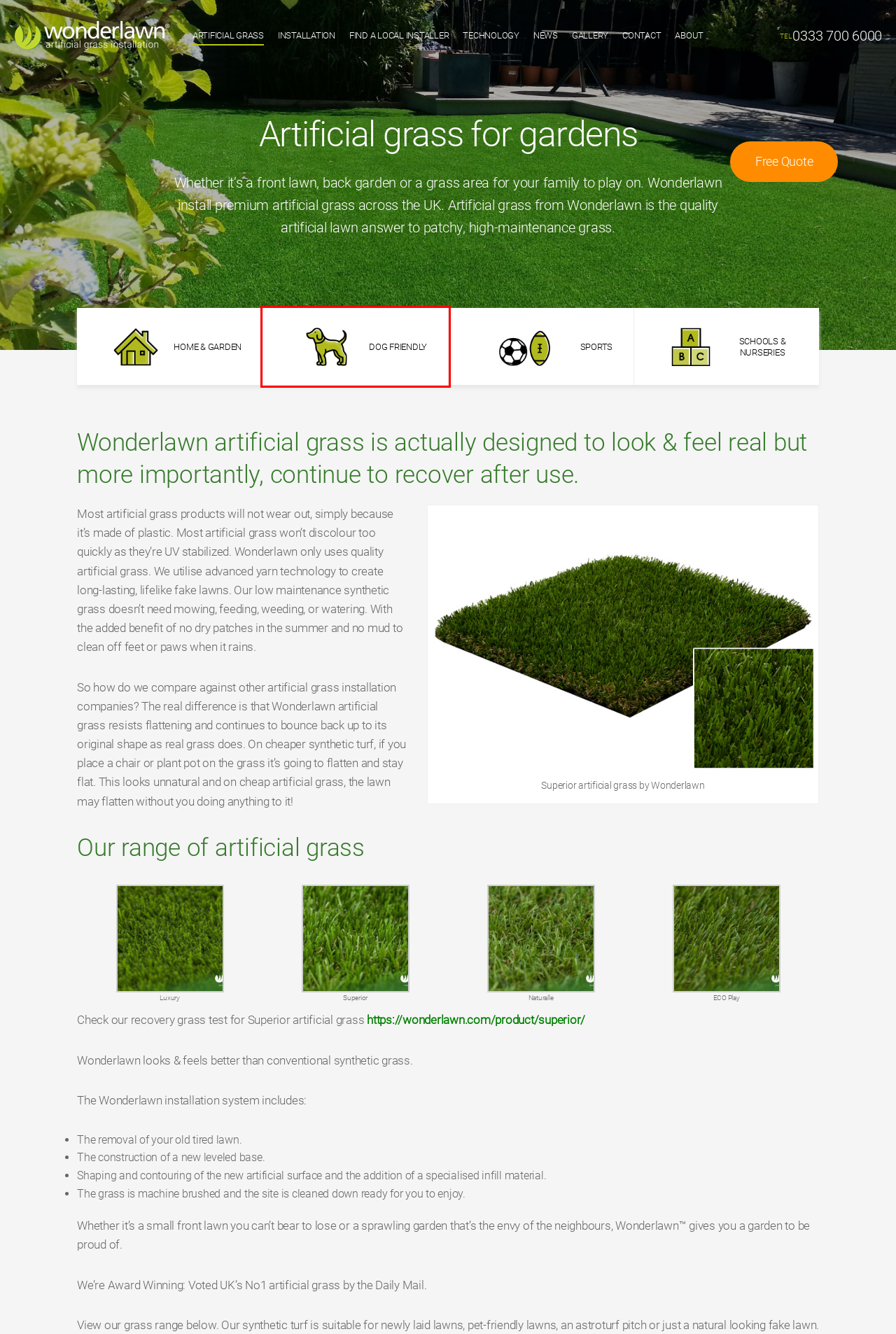Observe the provided screenshot of a webpage with a red bounding box around a specific UI element. Choose the webpage description that best fits the new webpage after you click on the highlighted element. These are your options:
A. Astroturf Sports Pitches, Fields & Synthetic Grass Installation
B. Artificial grass for dogs lawns & astroturf Installations - Wonderlawn
C. Find an artificial grass installer near me | All UK Covered
D. Superior artificial grass 37mm, our most installed lawn - Wonderlawn
E. How is artificial grass installed? - A step by step guide
F. Artificial Lawn Installation Gallery | Wonderlawn
G. Artificial grass installation for schools, nurseries and play areas
H. Synthetic lawn technology, how artificial grass is made

B